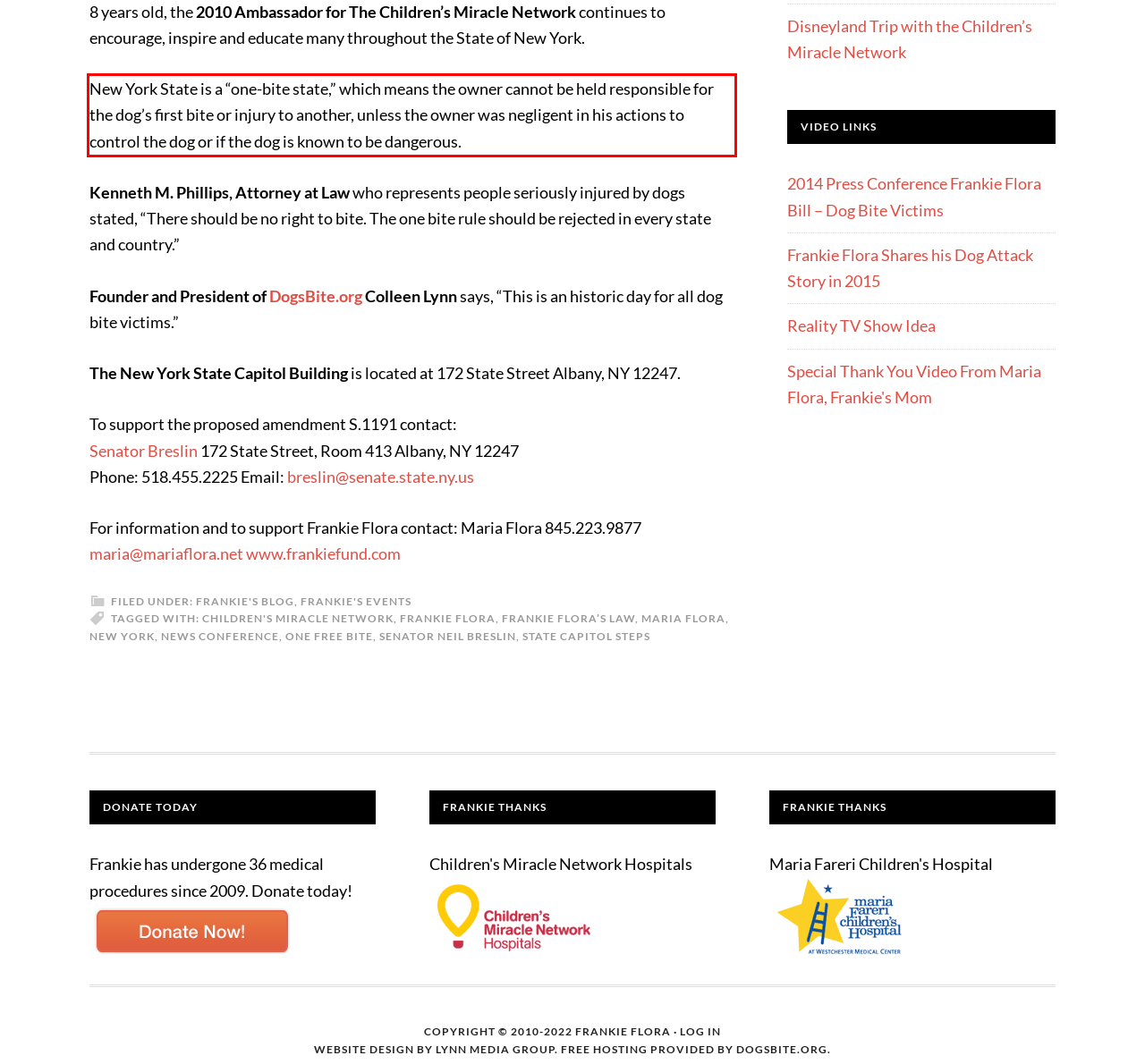Perform OCR on the text inside the red-bordered box in the provided screenshot and output the content.

New York State is a “one-bite state,” which means the owner cannot be held responsible for the dog’s first bite or injury to another, unless the owner was negligent in his actions to control the dog or if the dog is known to be dangerous.